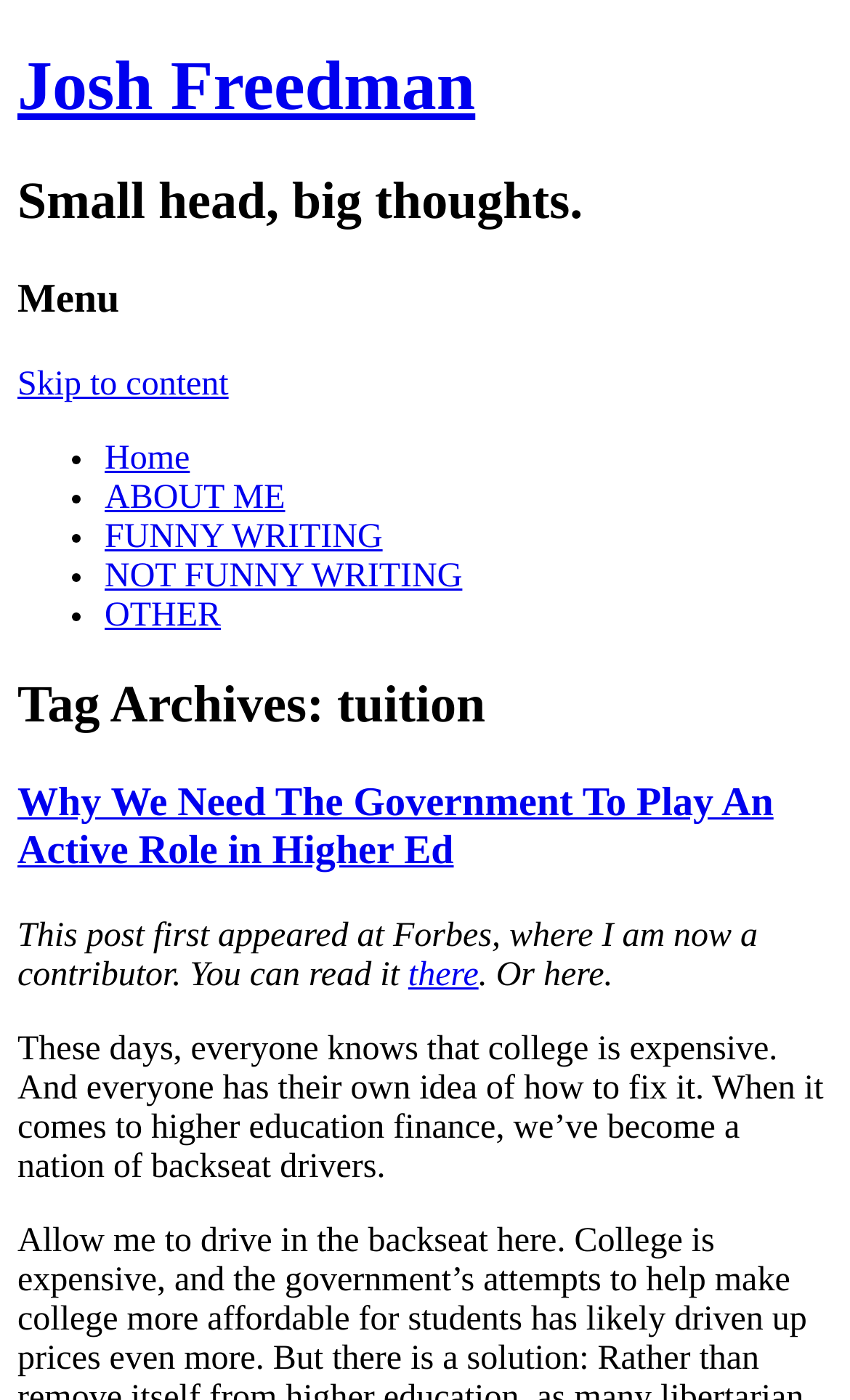What is the title of the first article?
Answer the question with a detailed explanation, including all necessary information.

The title of the first article can be found in the heading element within the main content section of the webpage. It is a link, indicating that it may lead to the full article.